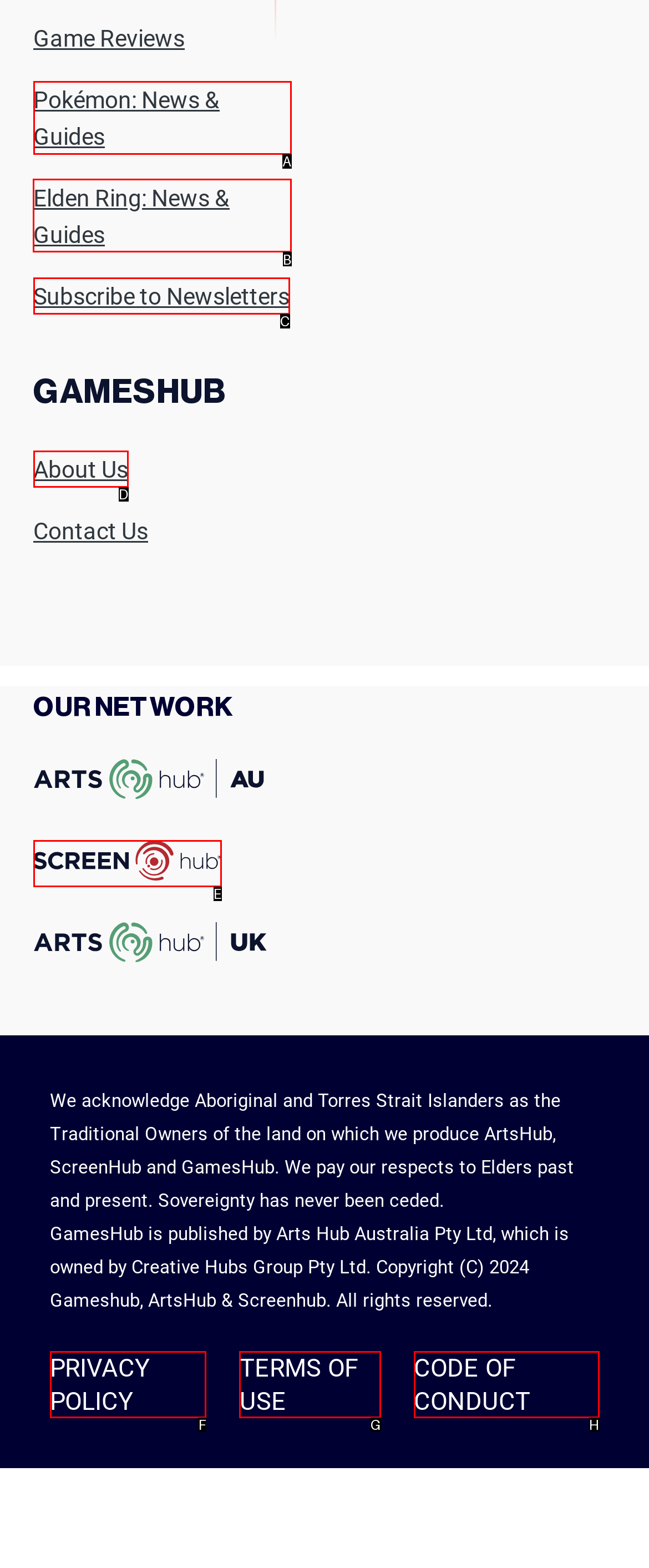Identify the correct choice to execute this task: View Elden Ring: News & Guides
Respond with the letter corresponding to the right option from the available choices.

B